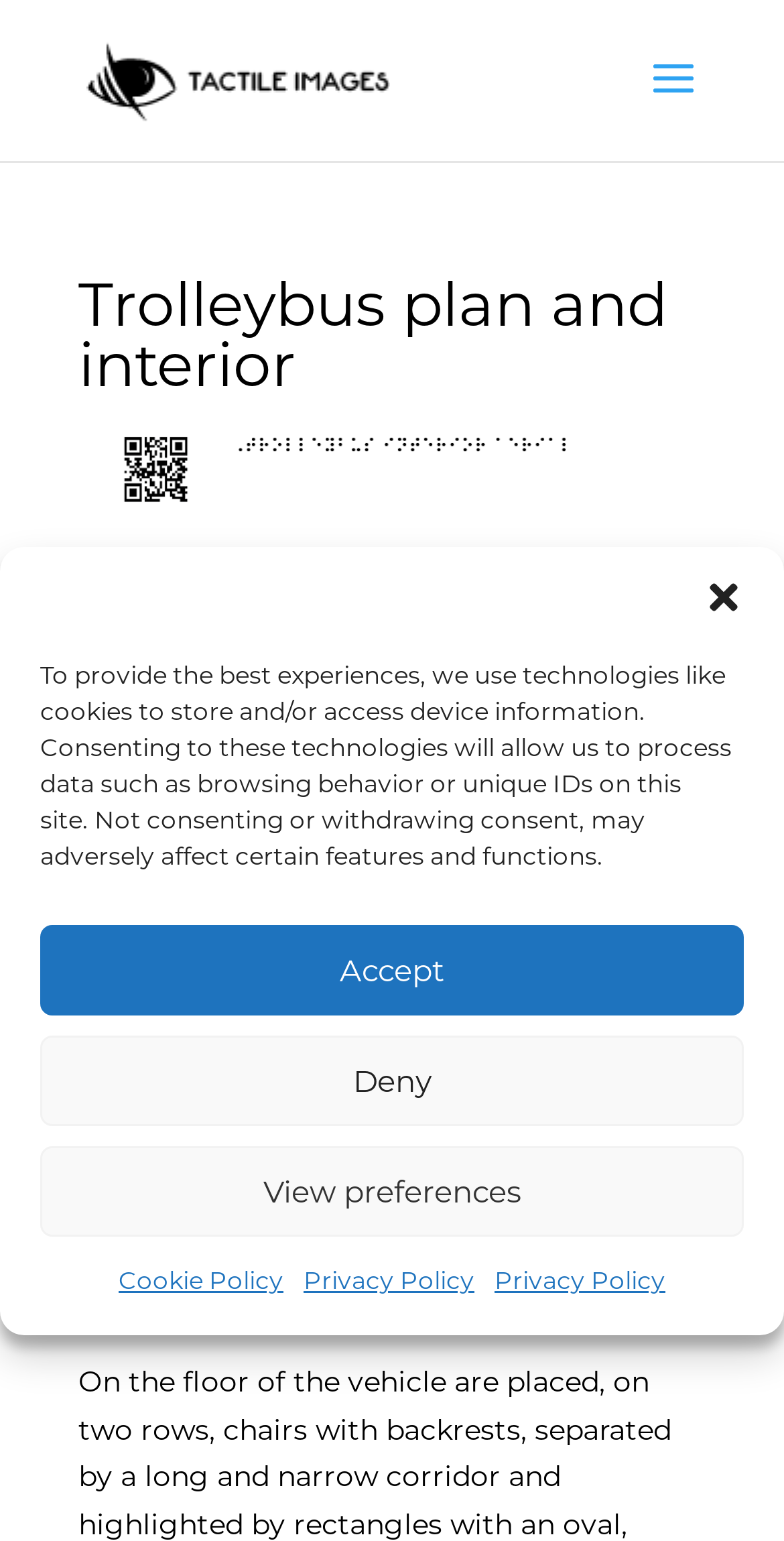What is the image on the webpage about?
Provide a one-word or short-phrase answer based on the image.

Trolleybus inside